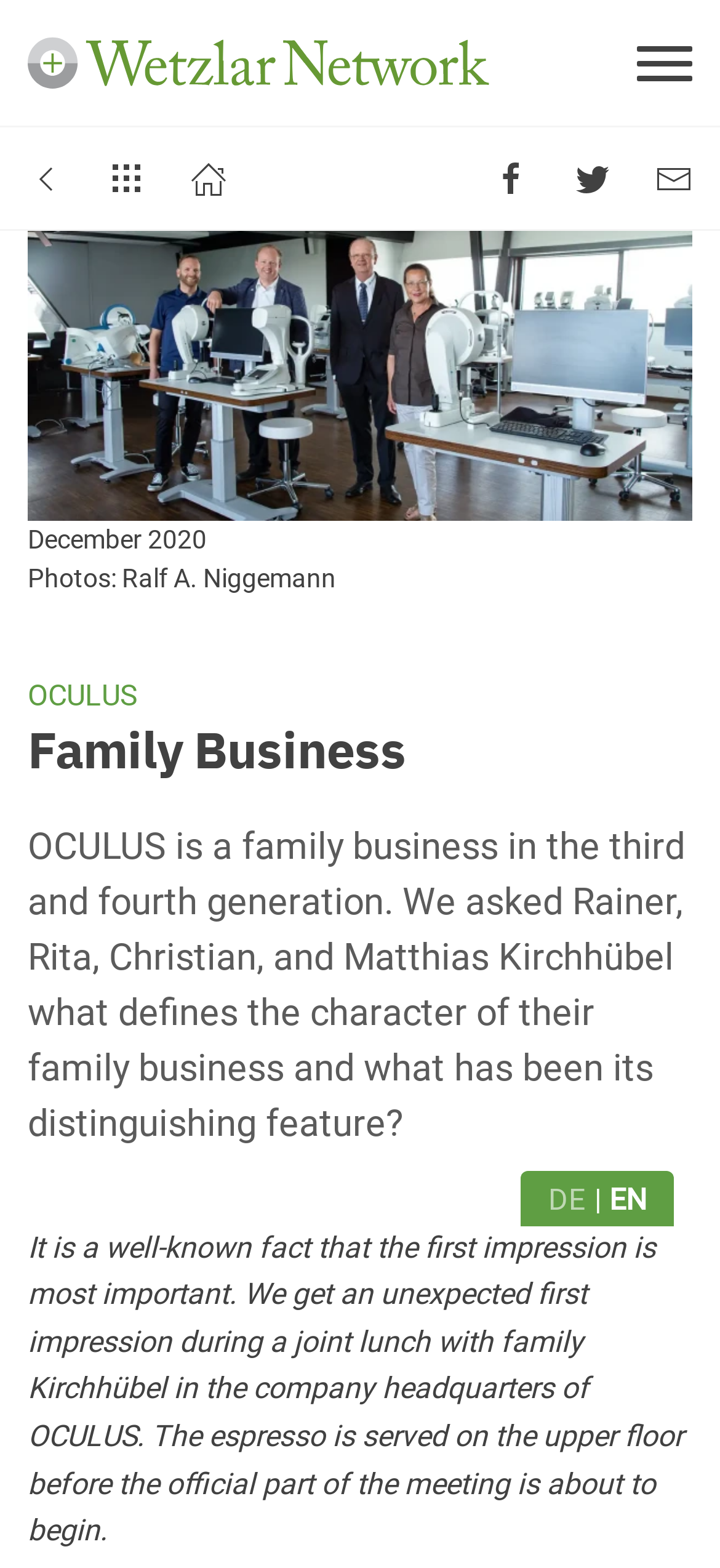Determine the bounding box coordinates of the UI element that matches the following description: "alt="Logo | Wetzlar-Network"". The coordinates should be four float numbers between 0 and 1 in the format [left, top, right, bottom].

[0.038, 0.024, 0.679, 0.056]